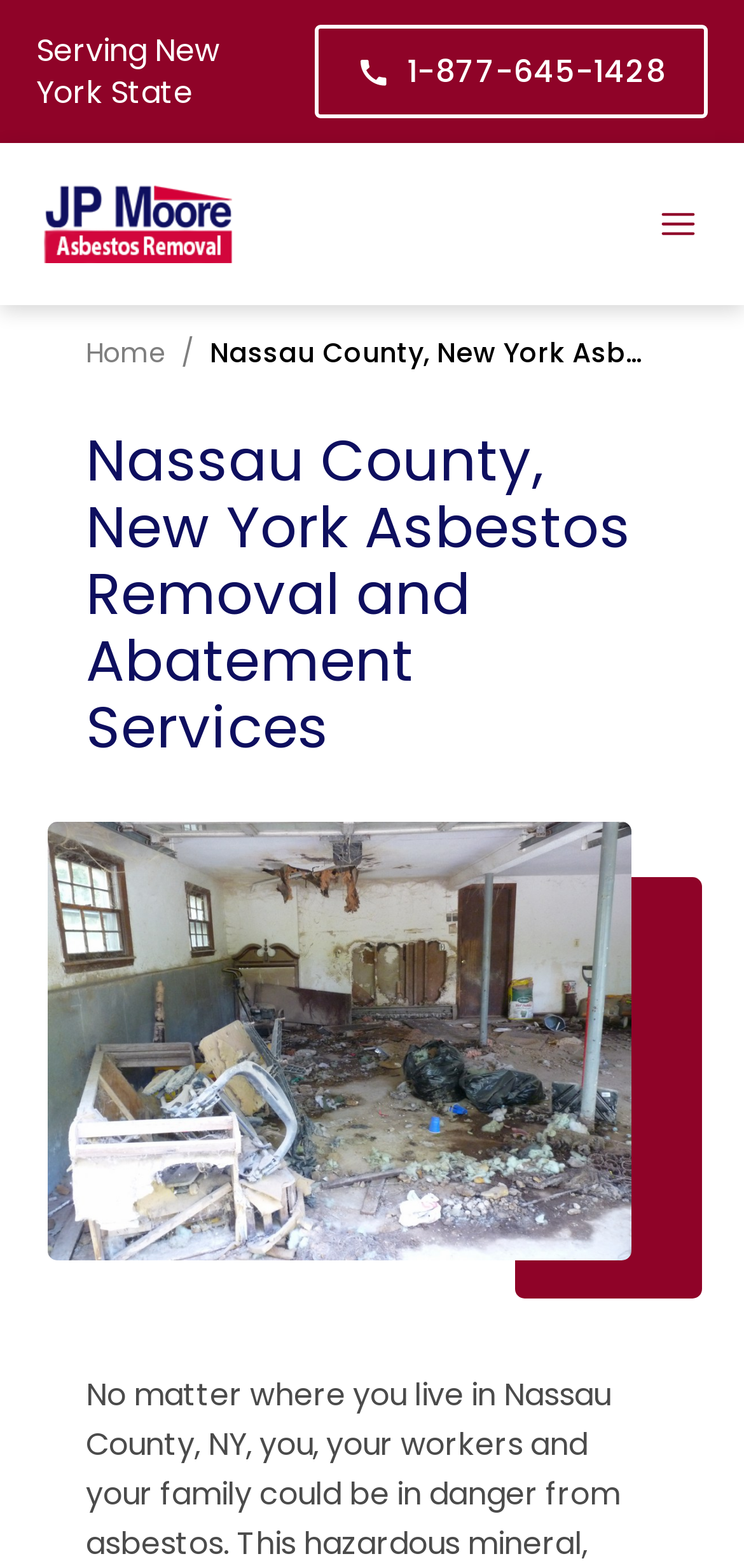Locate the bounding box of the UI element described in the following text: "parent_node: Services aria-label="open menu"".

[0.882, 0.129, 0.941, 0.157]